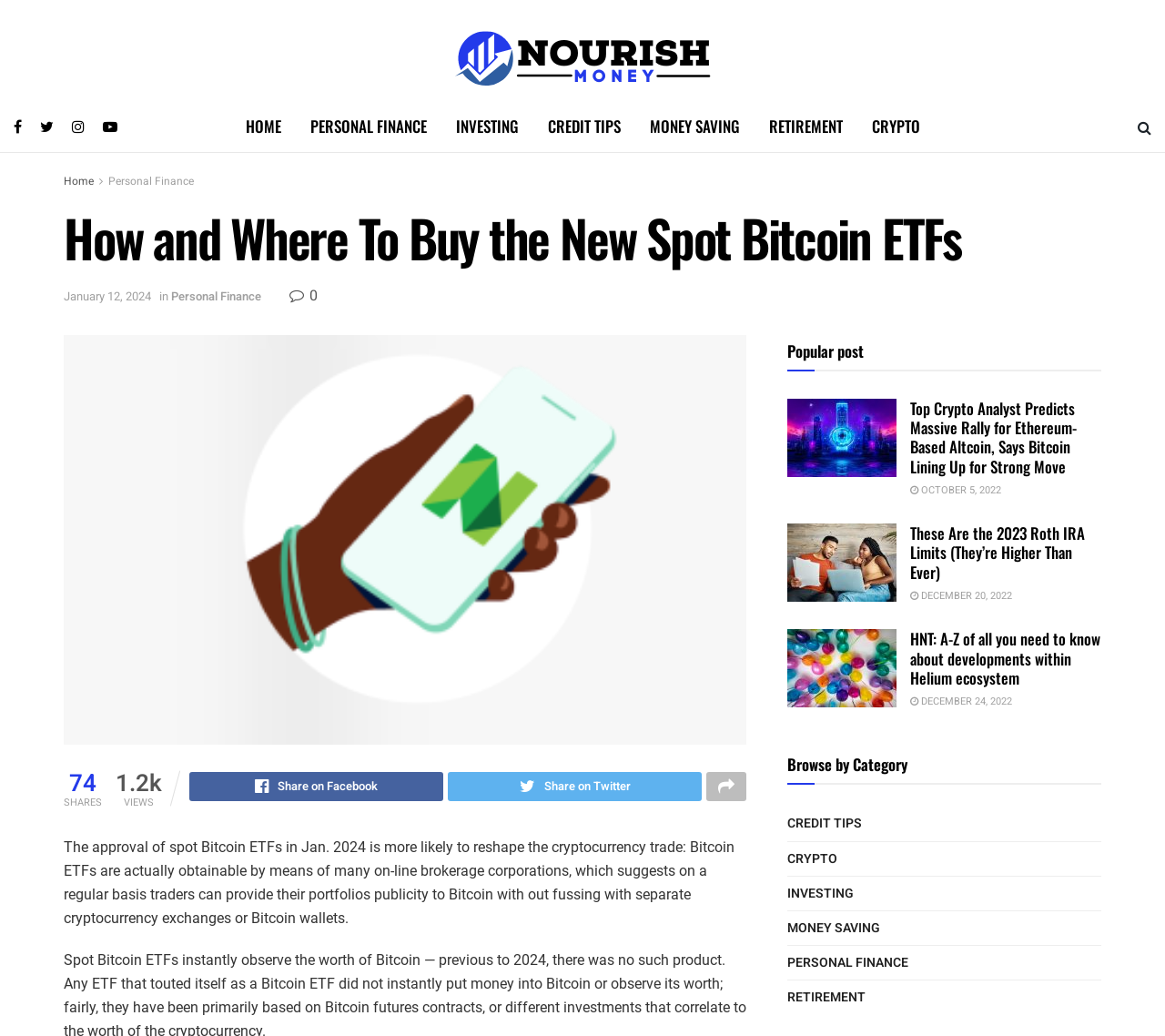Determine the bounding box coordinates for the area that should be clicked to carry out the following instruction: "Share the article on Facebook".

[0.162, 0.745, 0.38, 0.778]